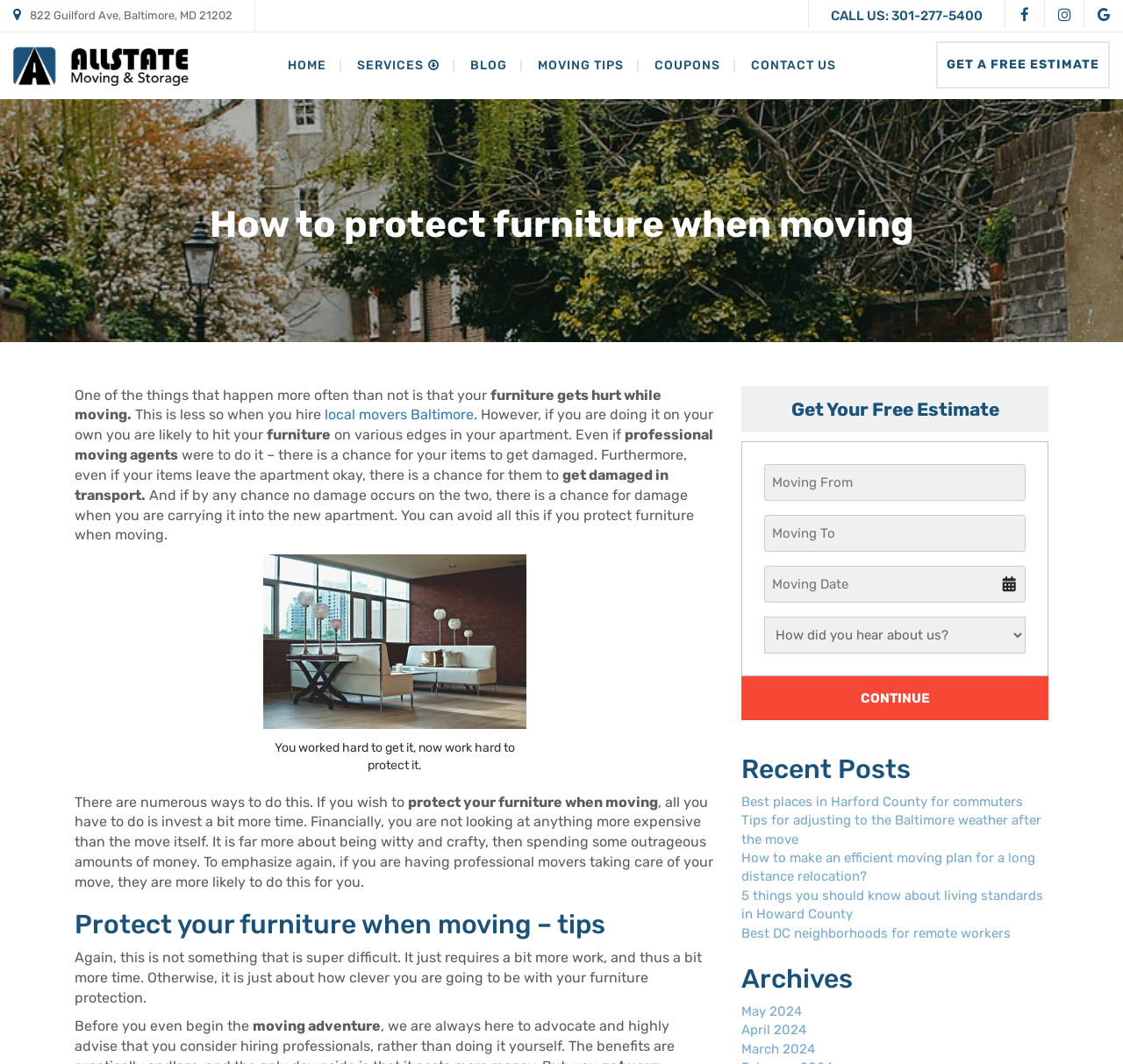Determine the bounding box coordinates of the clickable region to follow the instruction: "Visit the 'MOVING TIPS' page".

[0.467, 0.056, 0.568, 0.066]